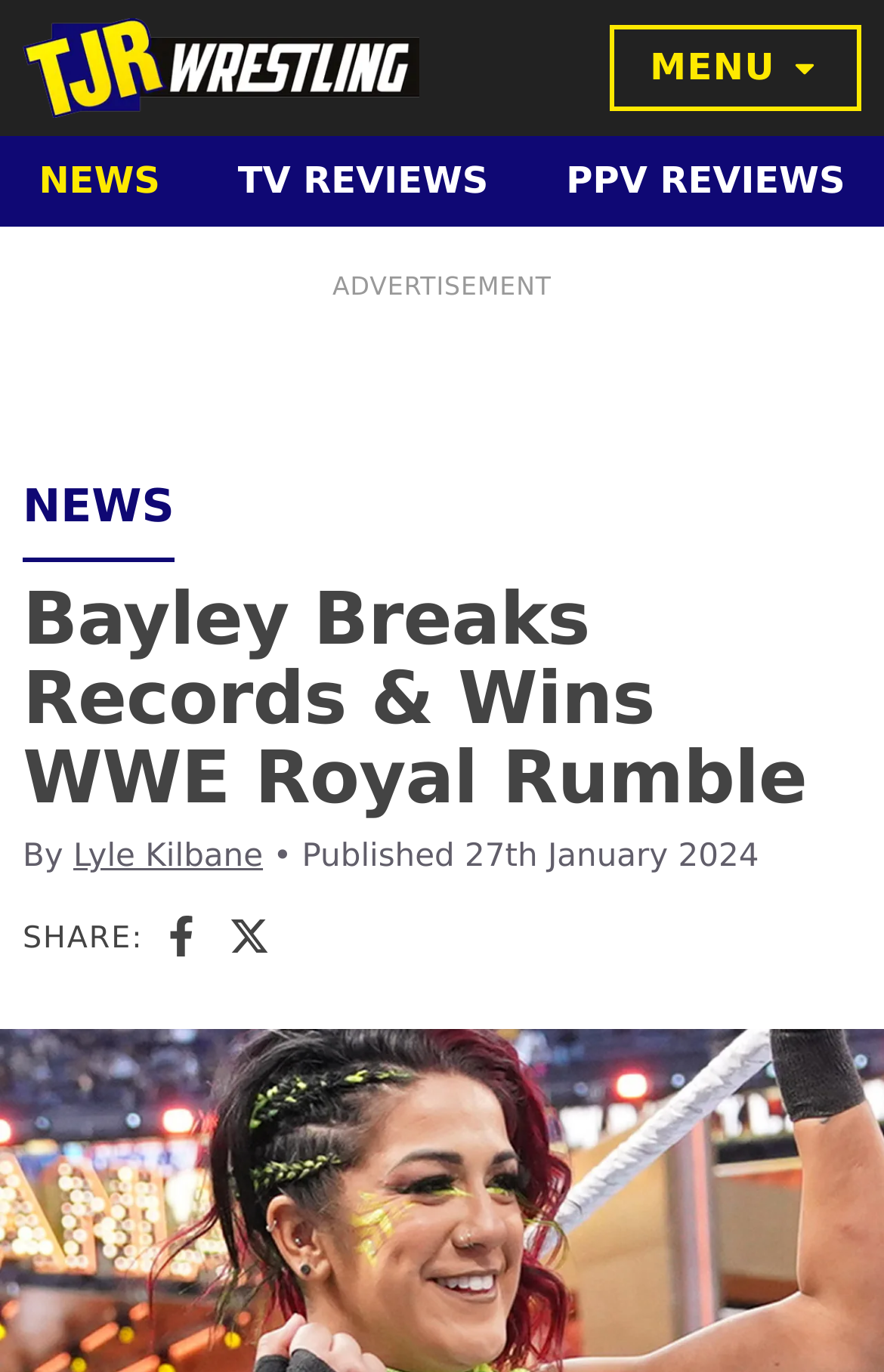Locate and generate the text content of the webpage's heading.

Bayley Breaks Records & Wins WWE Royal Rumble